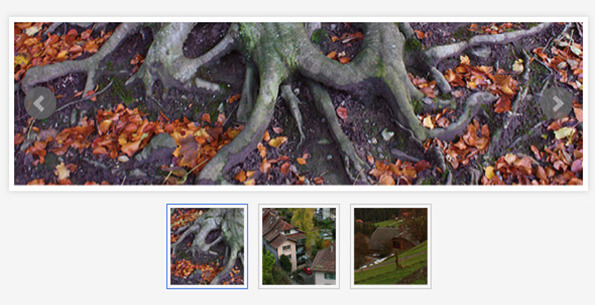Depict the image with a detailed narrative.

The image features an intricate close-up of tree roots intertwined with vibrant autumn leaves scattered across the ground. The roots exhibit a rugged texture, showcasing their strength and resilience as they extend outward into the earthy backdrop. The warm hues of the fallen leaves contrast beautifully with the muted colors of the roots and soil, creating a rich tapestry of natural elements. This image seems to be part of a multimedia gallery, likely highlighting various aspects of natural landscapes or environments. Below the main image, smaller thumbnails offer additional views, suggesting a broader context of related nature-themed visuals.